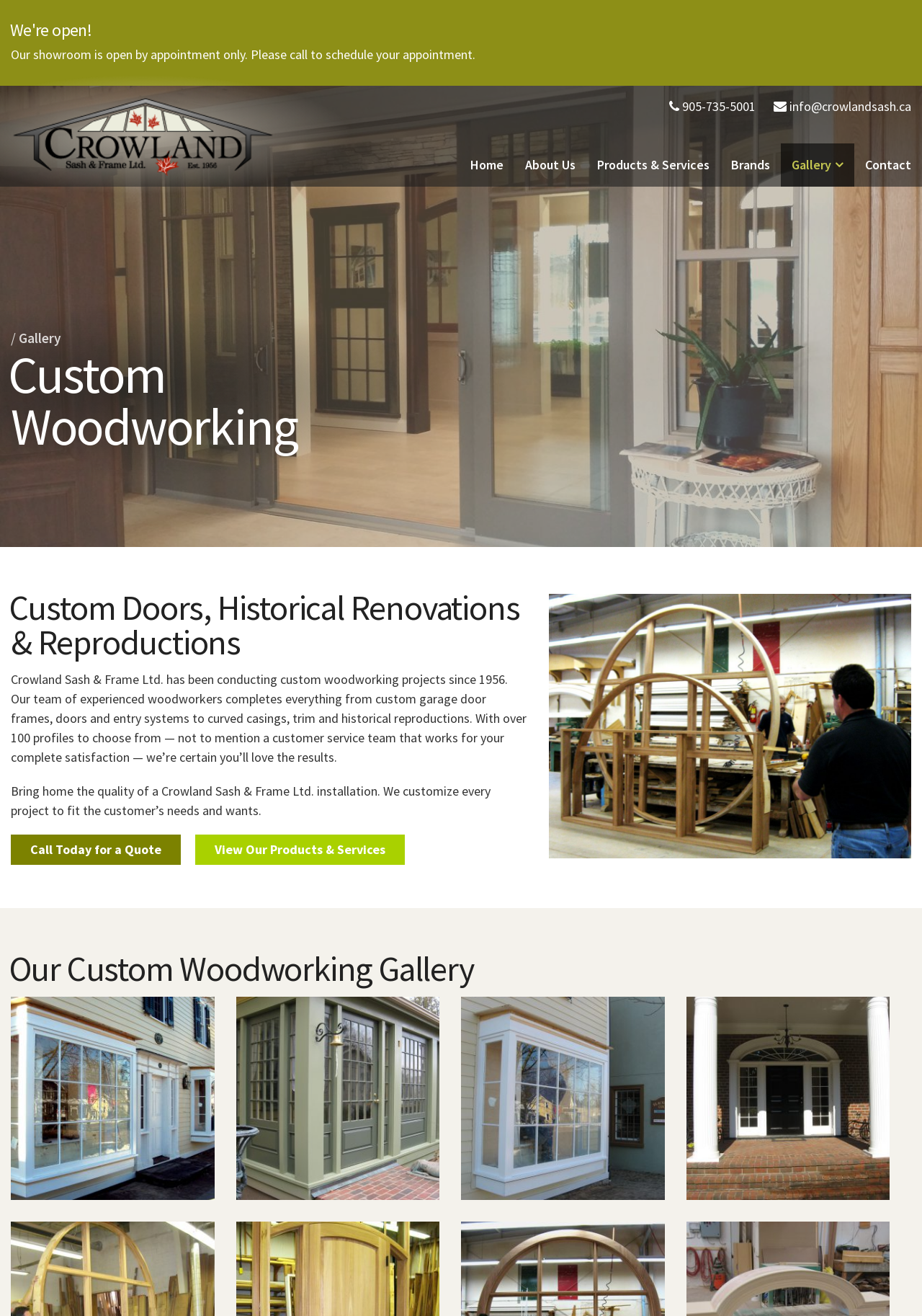What is the current status of the showroom?
Please use the image to provide a one-word or short phrase answer.

Open by appointment only